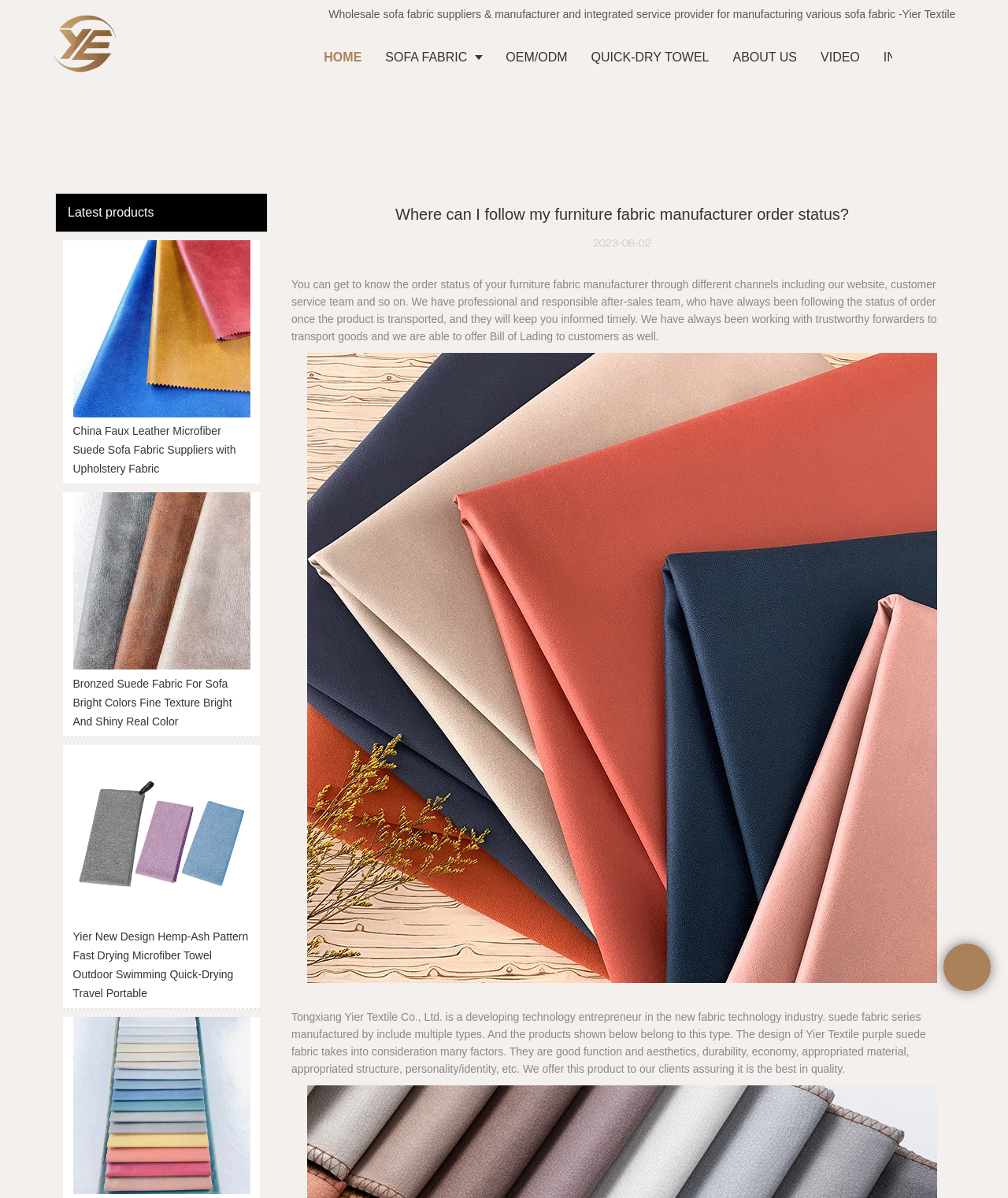Using the provided element description: "About us", identify the bounding box coordinates. The coordinates should be four floats between 0 and 1 in the order [left, top, right, bottom].

[0.715, 0.024, 0.802, 0.072]